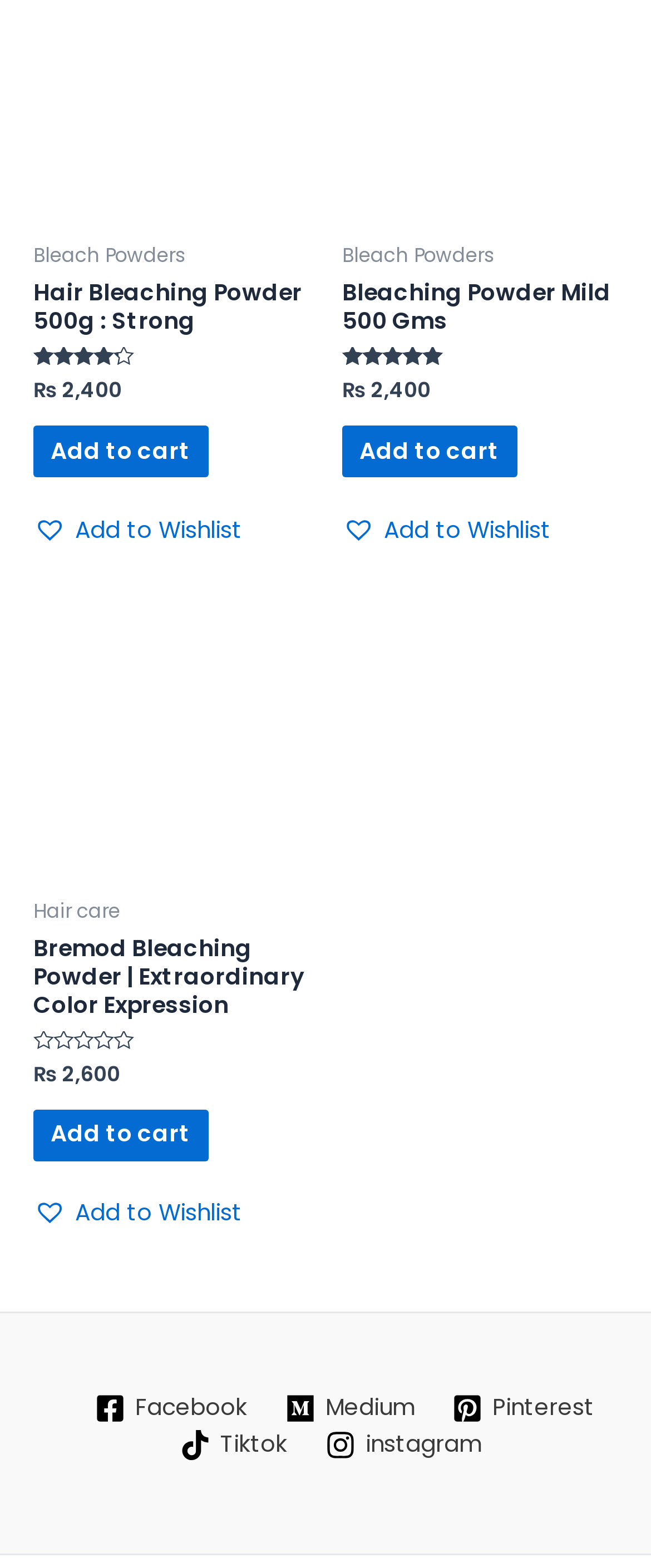Using the elements shown in the image, answer the question comprehensively: How many social media links are listed at the bottom of the webpage?

I counted the number of social media links listed at the bottom of the webpage, which are 'Facebook', 'Medium', 'Pinterest', 'Tiktok', and 'Instagram'.